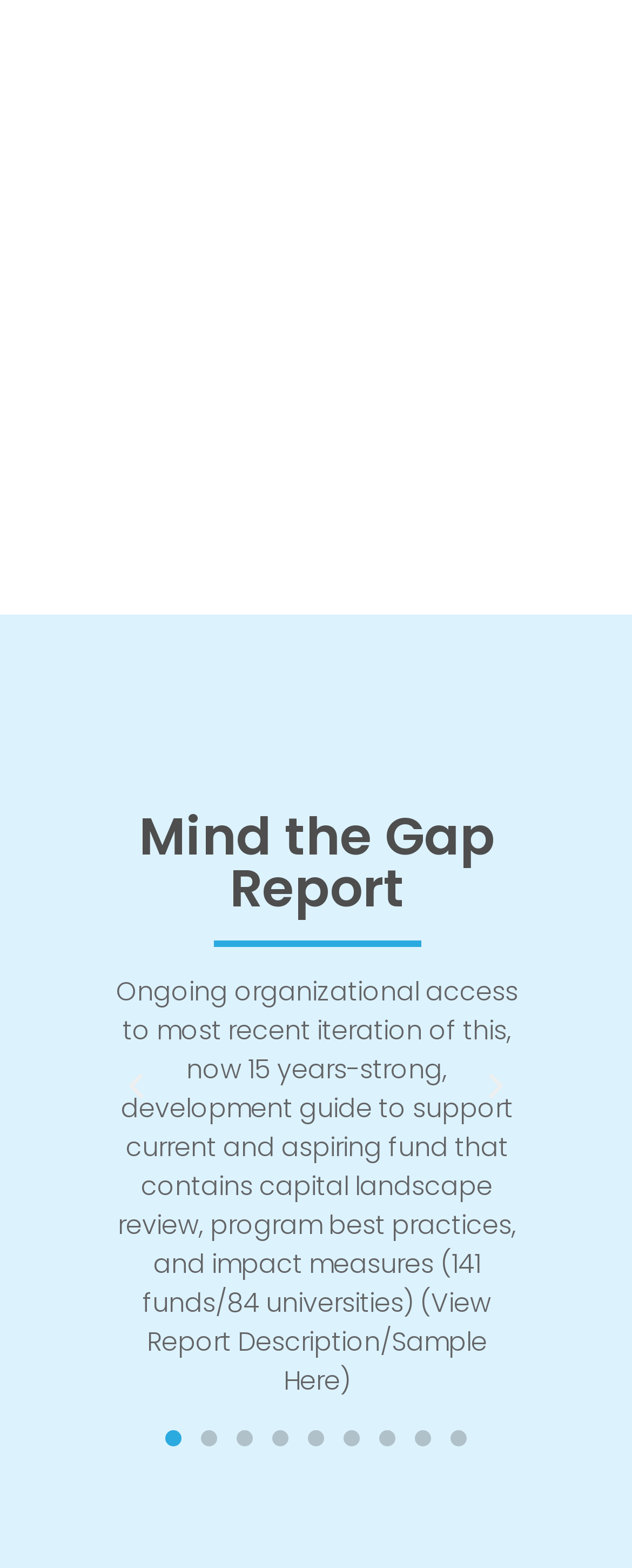What is the purpose of the 'Previous slide' button?
Please elaborate on the answer to the question with detailed information.

The 'Previous slide' button is located at coordinates [0.19, 0.682, 0.241, 0.703] and is likely used to navigate to the previous slide in the presentation.